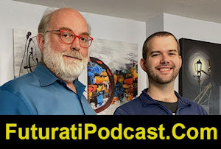Analyze the image and give a detailed response to the question:
What is the purpose of the image?

The purpose of the image is to promote the Futurati Podcast, as evident from the prominent display of the website link 'FuturatiPodcast.Com' in the lower part of the image, which suggests that the image is related to their podcasting endeavors.